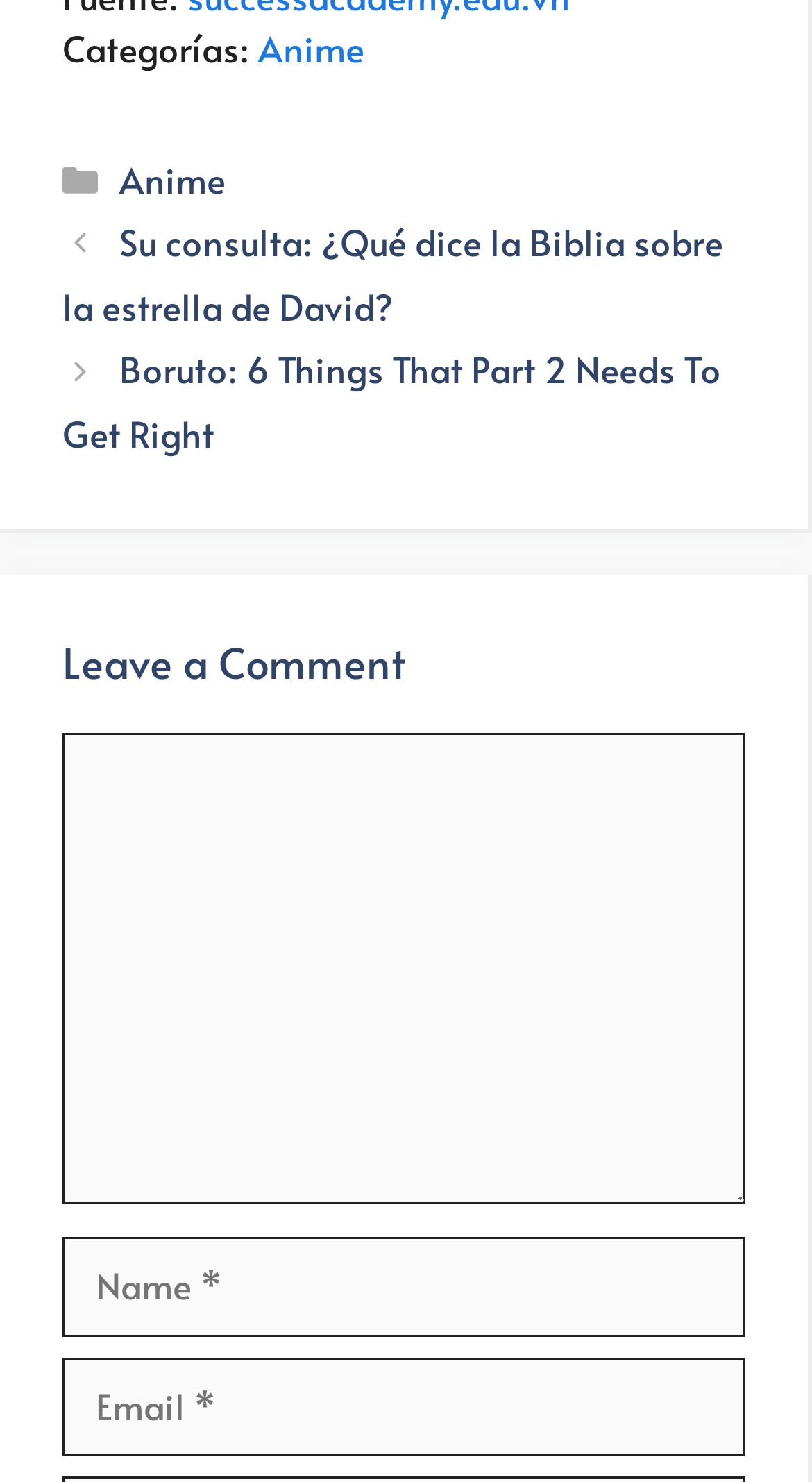Given the element description Anime, specify the bounding box coordinates of the corresponding UI element in the format (top-left x, top-left y, bottom-right x, bottom-right y). All values must be between 0 and 1.

[0.147, 0.103, 0.277, 0.137]